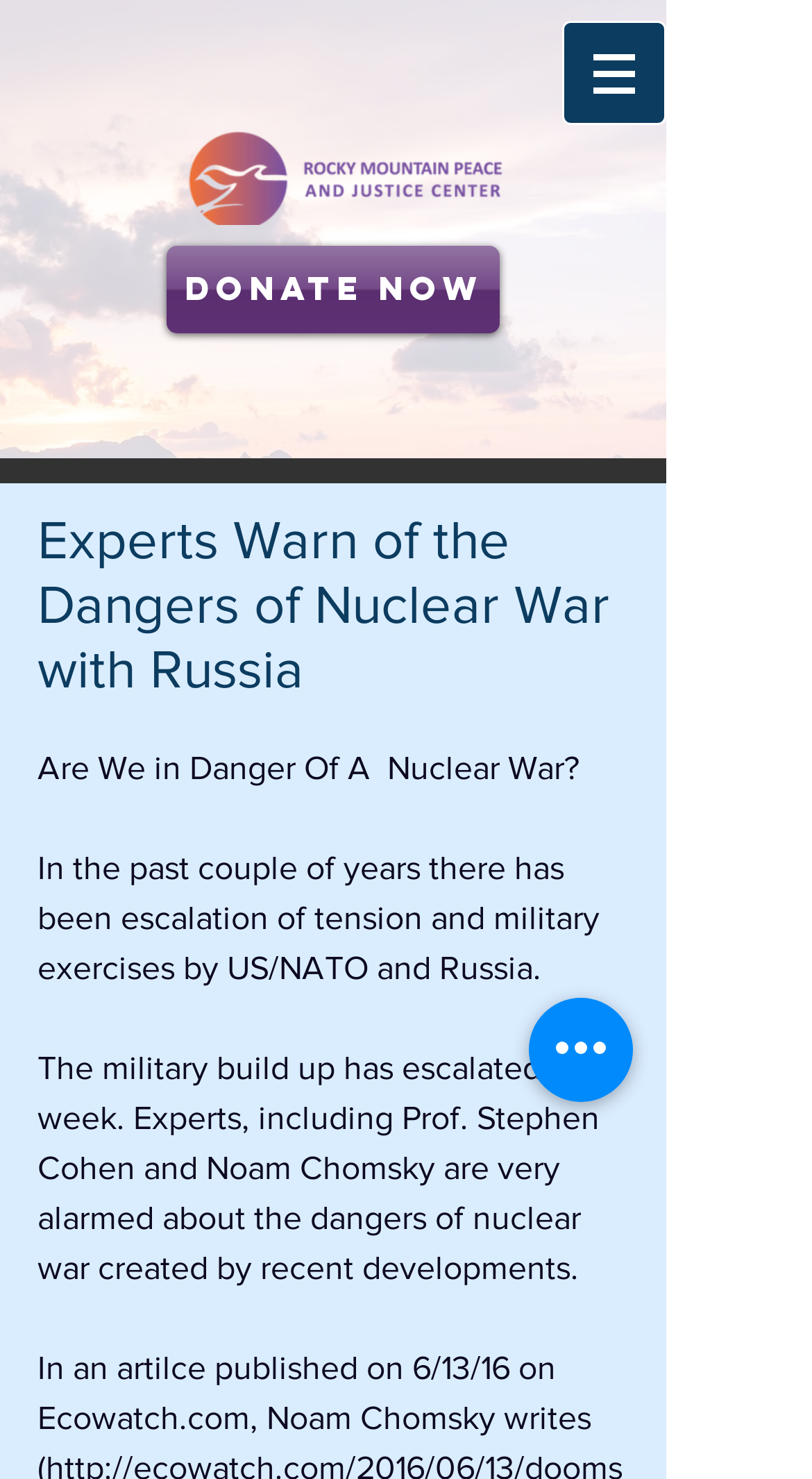Using the information shown in the image, answer the question with as much detail as possible: Is there a way to donate?

I determined that there is a way to donate by finding the link element with the text 'Donate Now', which implies that users can donate to the organization.